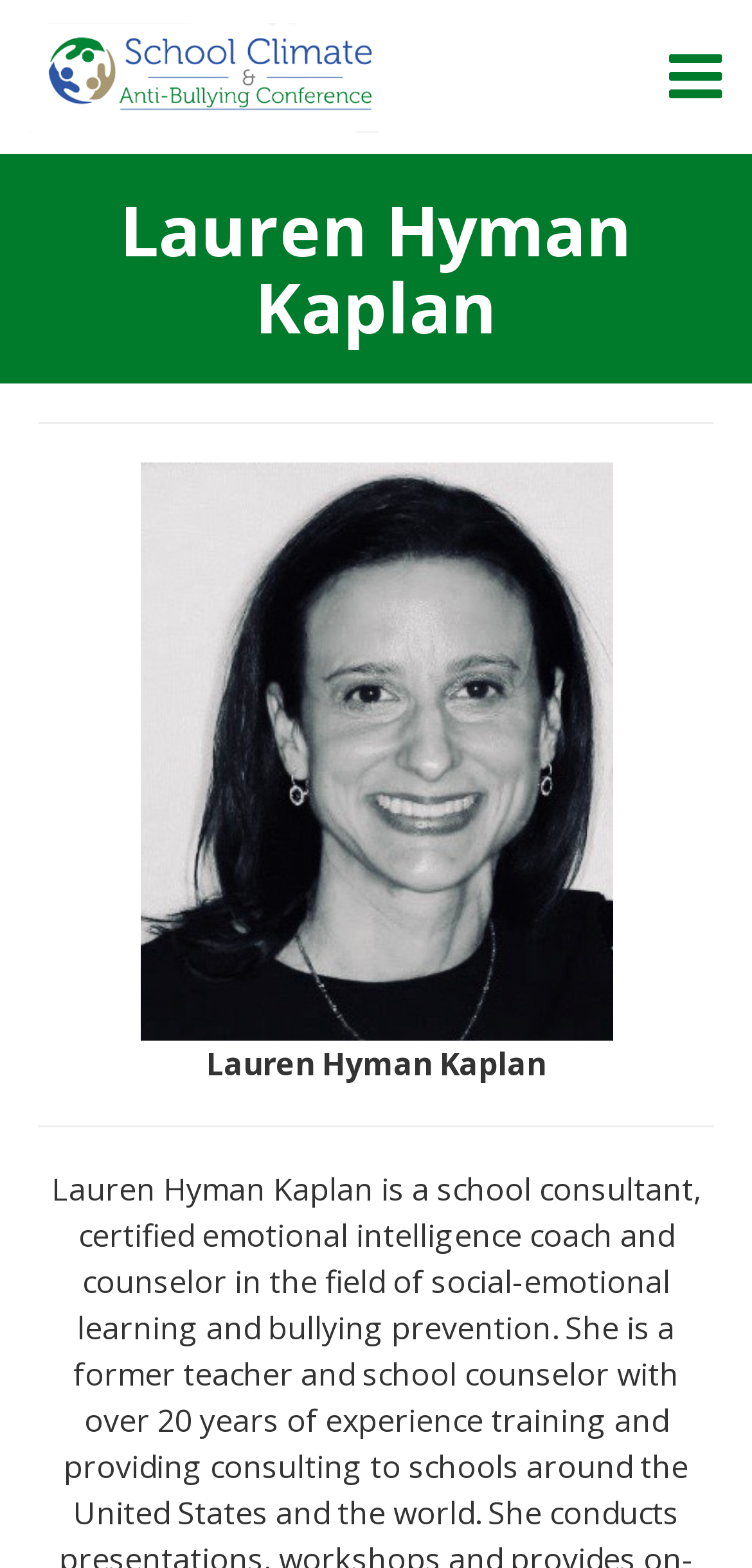Please examine the image and provide a detailed answer to the question: What is the name of the school consultant?

The name of the school consultant can be found in the heading element 'Lauren Hyman Kaplan' which is located at the top of the webpage, indicating that the webpage is about this person.